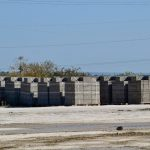Generate a comprehensive description of the image.

The image depicts a storage area featuring several stacks of cinder blocks, which are commonly used in construction. These blocks are arranged neatly, indicating organized storage, possibly for an upcoming building project. The background shows a clear blue sky, with a hint of green foliage, suggesting a well-maintained outdoor environment. Cinder blocks serve as a versatile building material, often utilized in both residential and commercial construction due to their strength and durability. Understanding the differences between cinder blocks and other materials like concrete and mortar is crucial for effective building practices, as highlighted in the related articles on the topic.